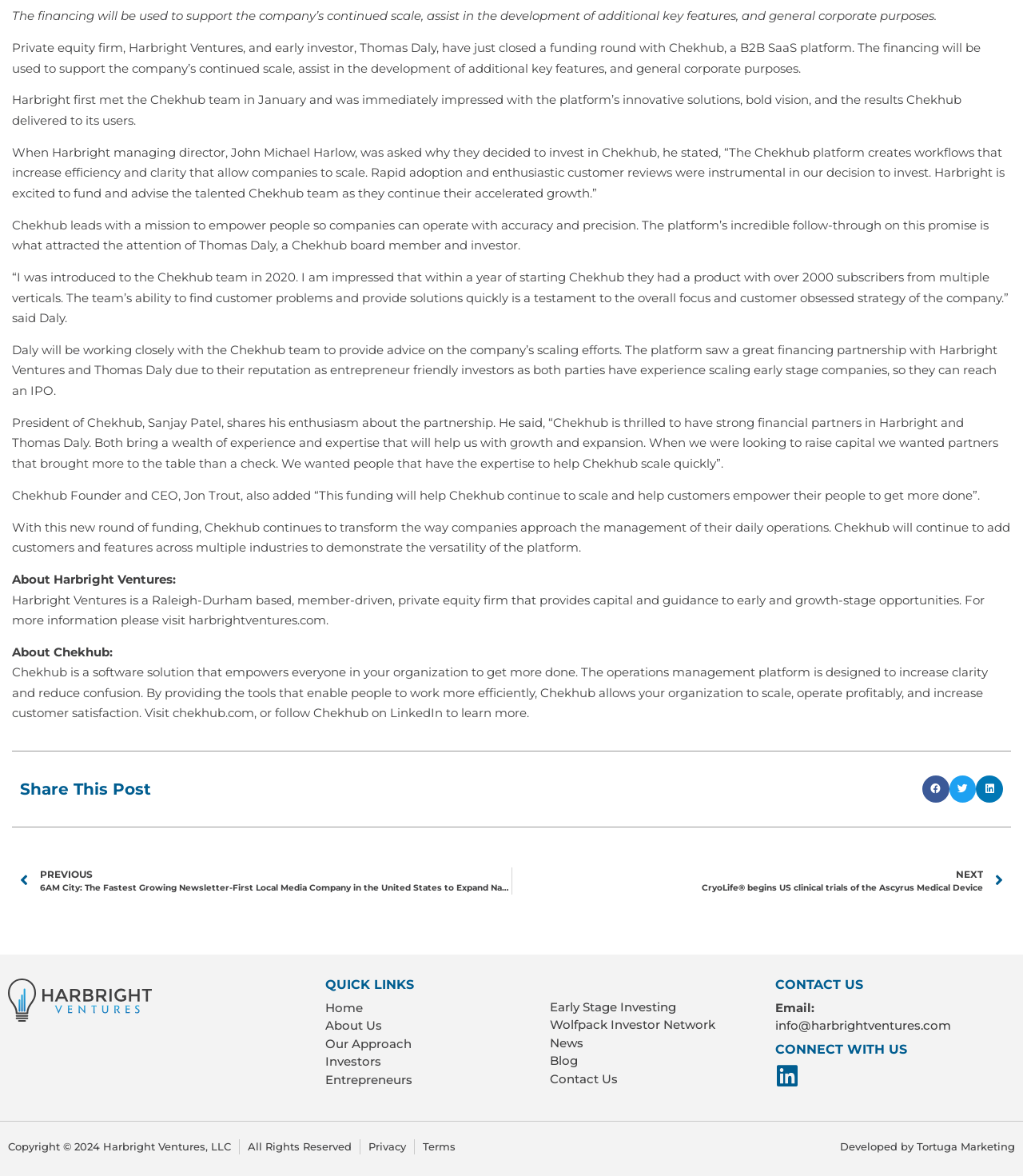Identify the bounding box coordinates for the region to click in order to carry out this instruction: "Contact Harbright Ventures via email". Provide the coordinates using four float numbers between 0 and 1, formatted as [left, top, right, bottom].

[0.758, 0.866, 0.93, 0.879]